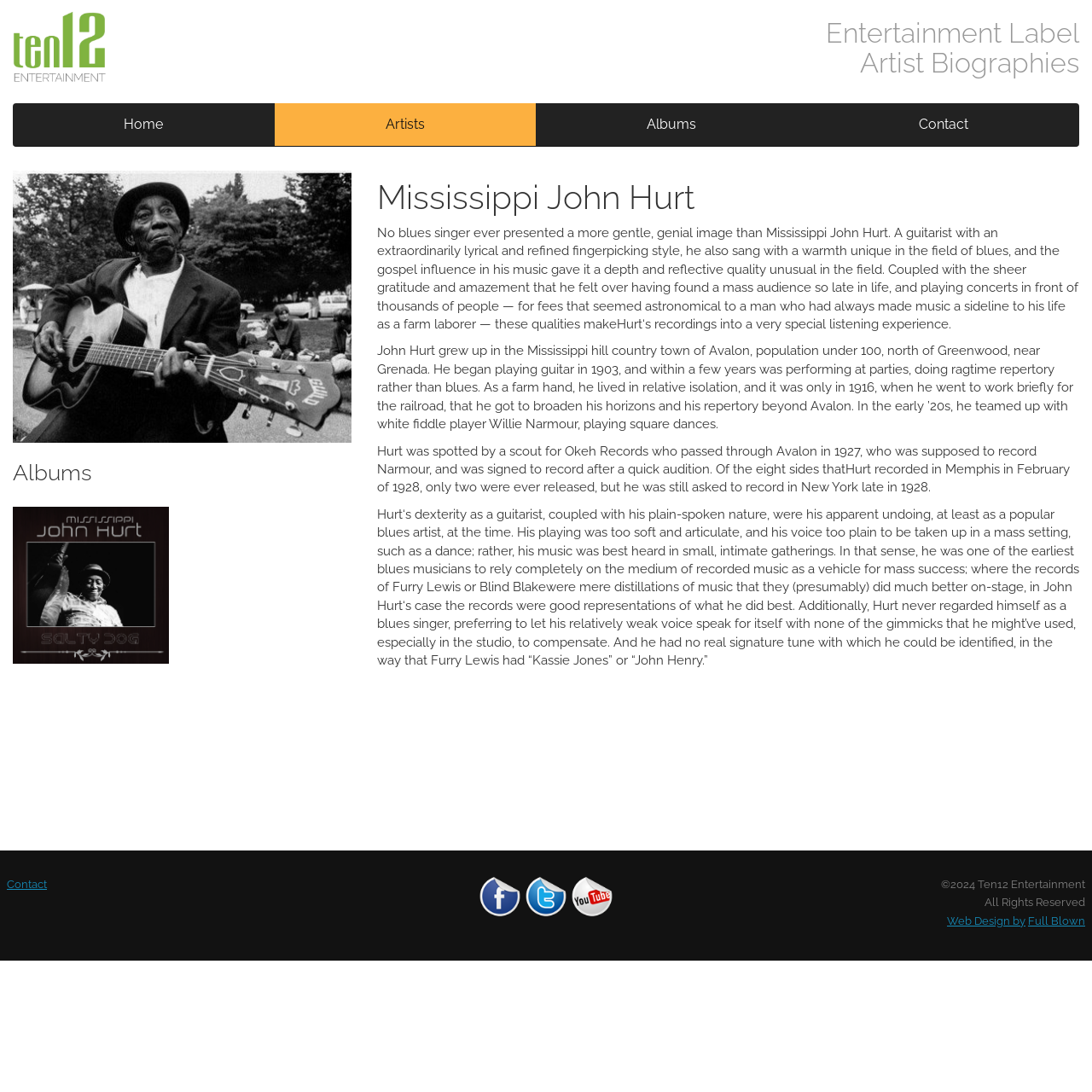Determine the bounding box of the UI component based on this description: "title="Follow Us on Facebook"". The bounding box coordinates should be four float values between 0 and 1, i.e., [left, top, right, bottom].

[0.438, 0.813, 0.477, 0.827]